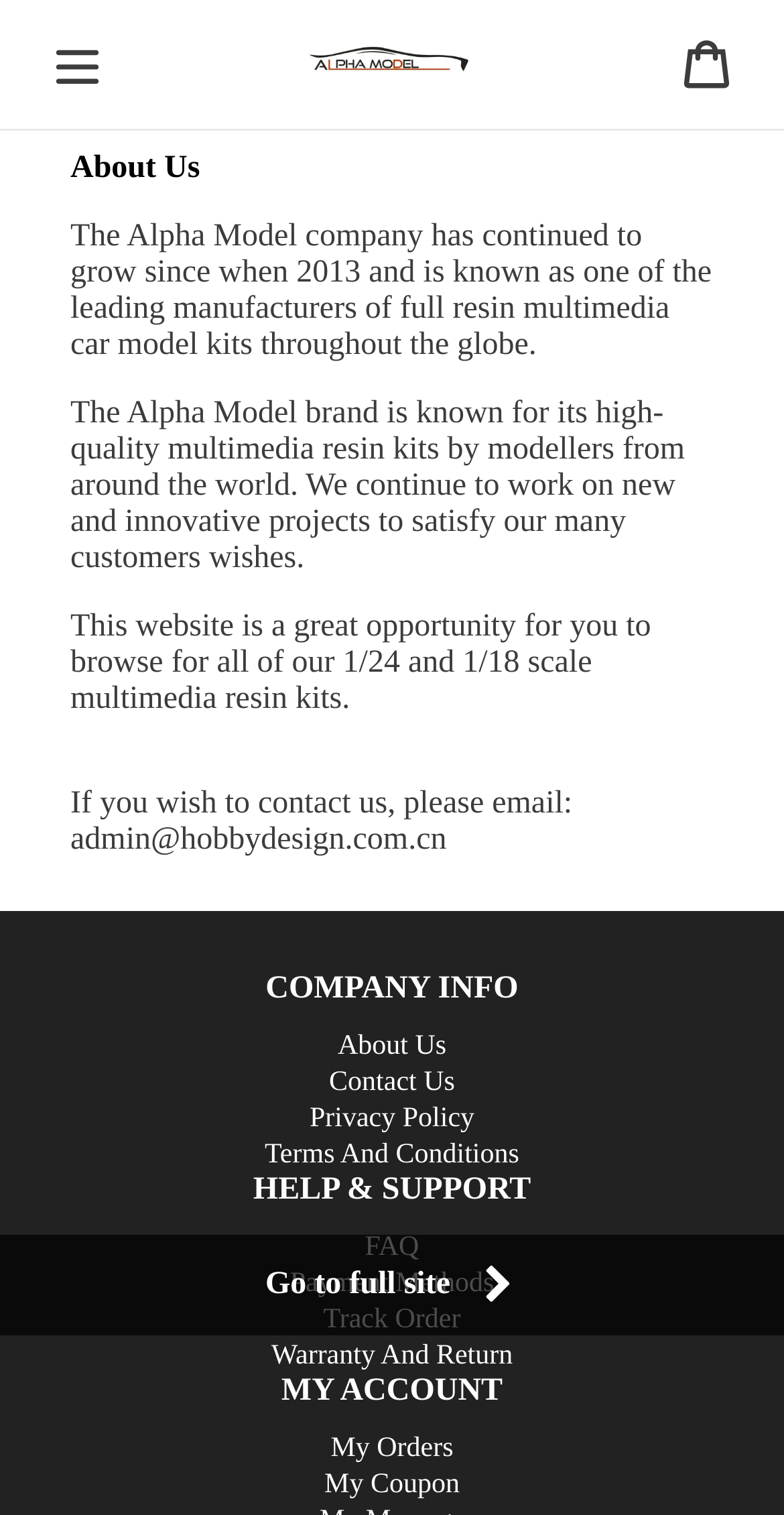Use a single word or phrase to respond to the question:
What scale models are available?

1/24 and 1/18